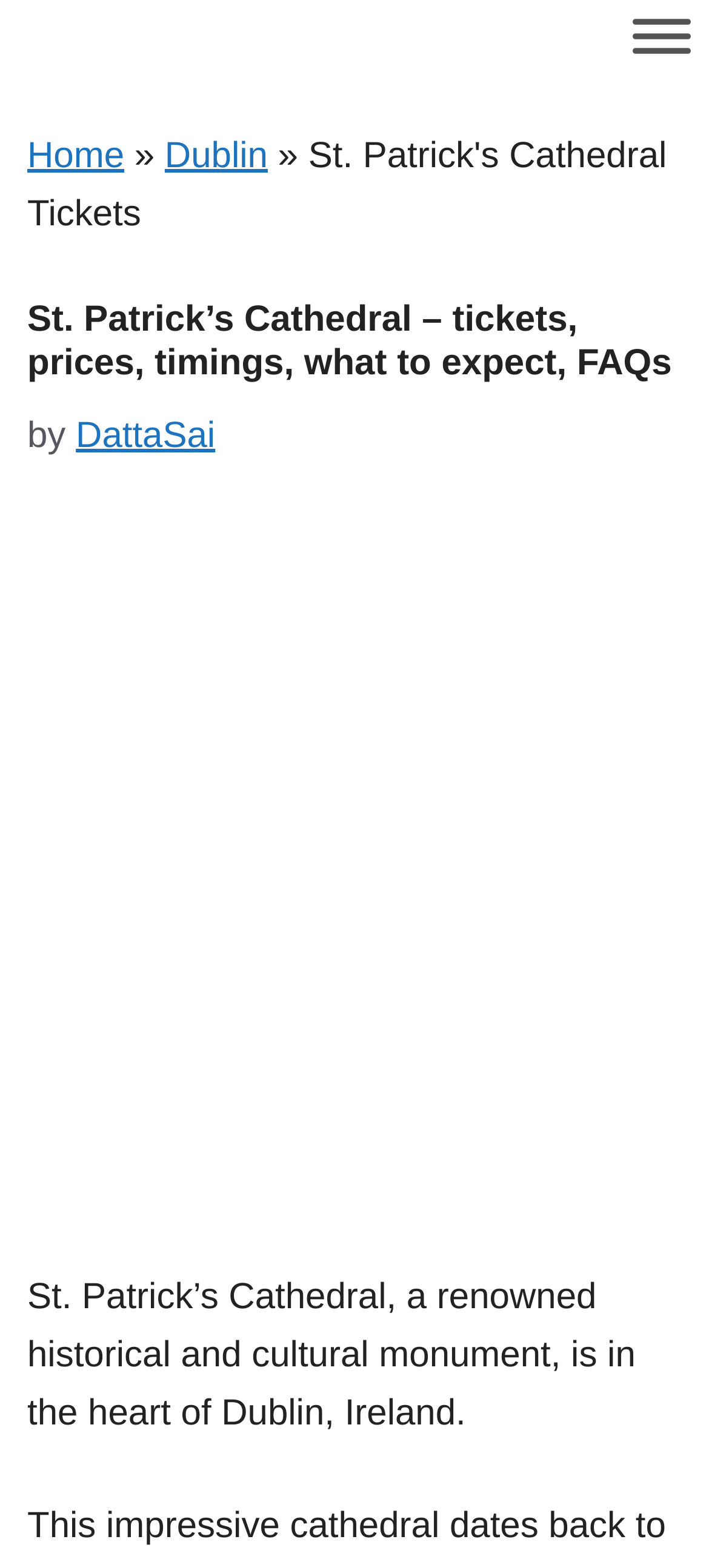What is the main heading of this webpage? Please extract and provide it.

St. Patrick’s Cathedral – tickets, prices, timings, what to expect, FAQs